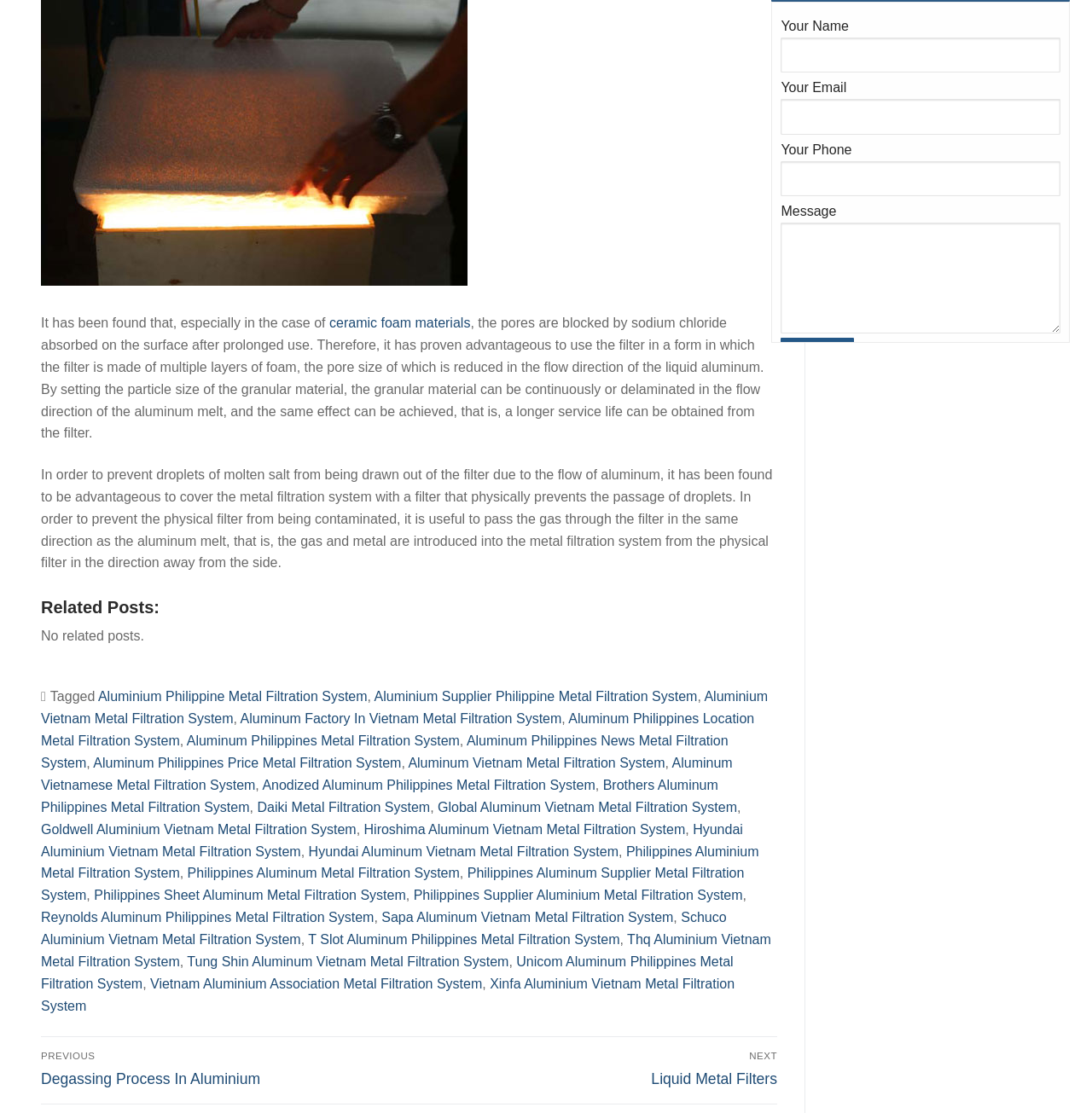Using the webpage screenshot, locate the HTML element that fits the following description and provide its bounding box: "value="Send"".

[0.715, 0.304, 0.782, 0.336]